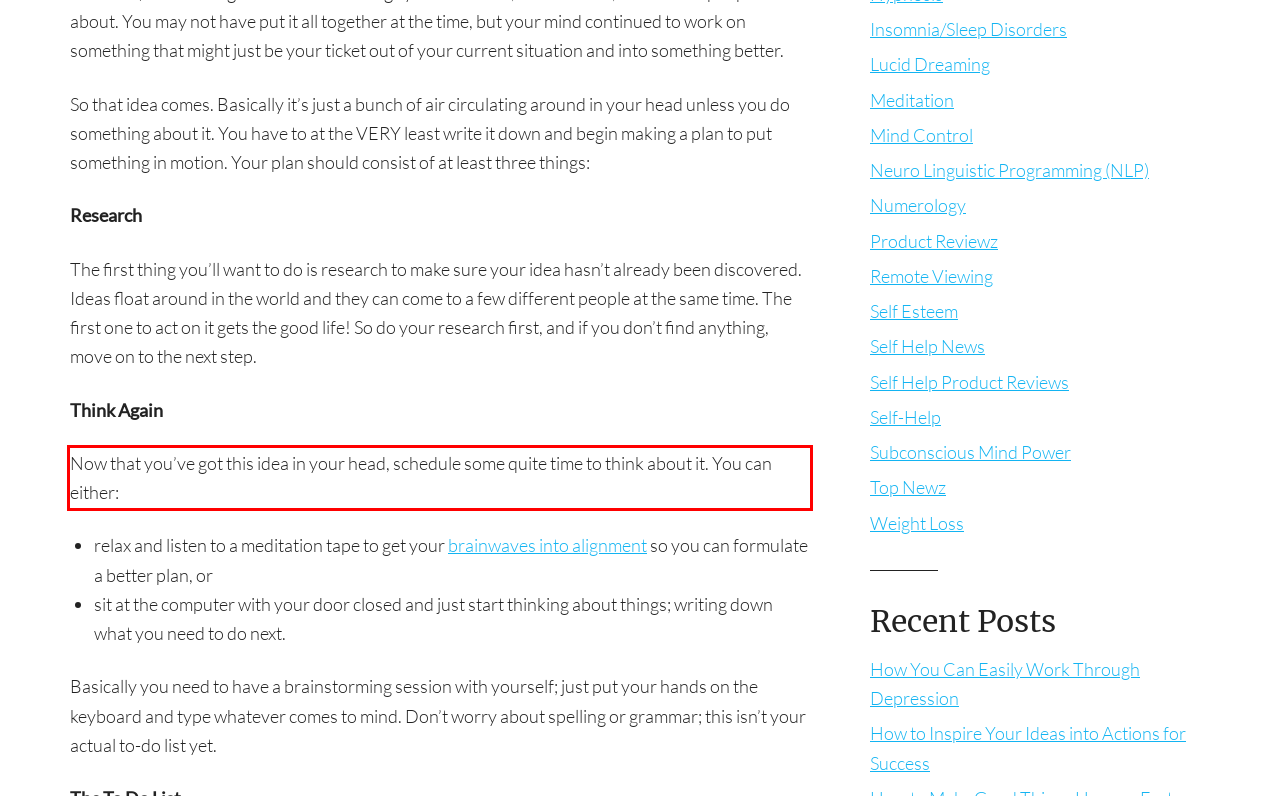You are presented with a webpage screenshot featuring a red bounding box. Perform OCR on the text inside the red bounding box and extract the content.

Now that you’ve got this idea in your head, schedule some quite time to think about it. You can either: